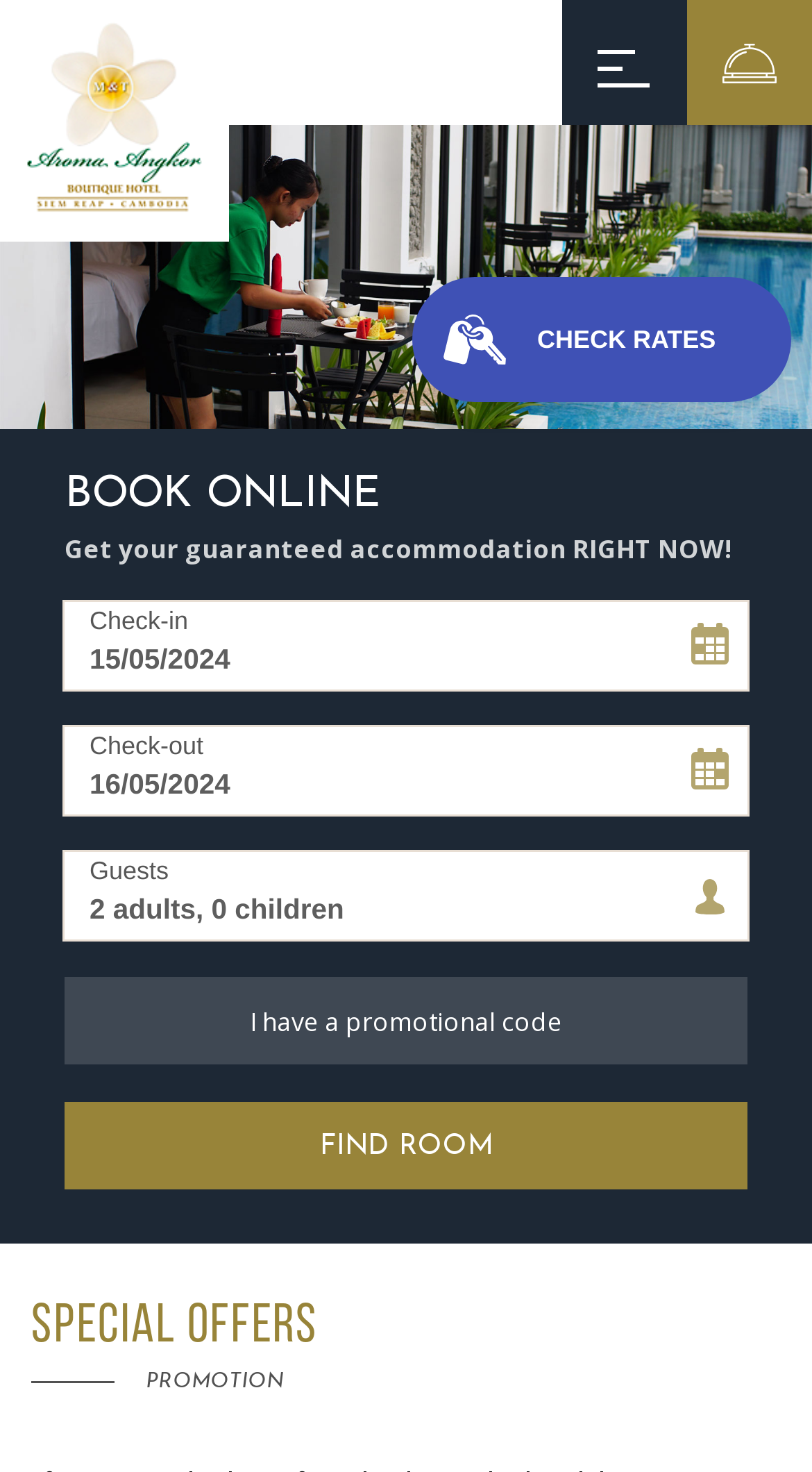Provide a one-word or short-phrase answer to the question:
What is the email address of the hotel?

reservation@aromaangkorboutique.com